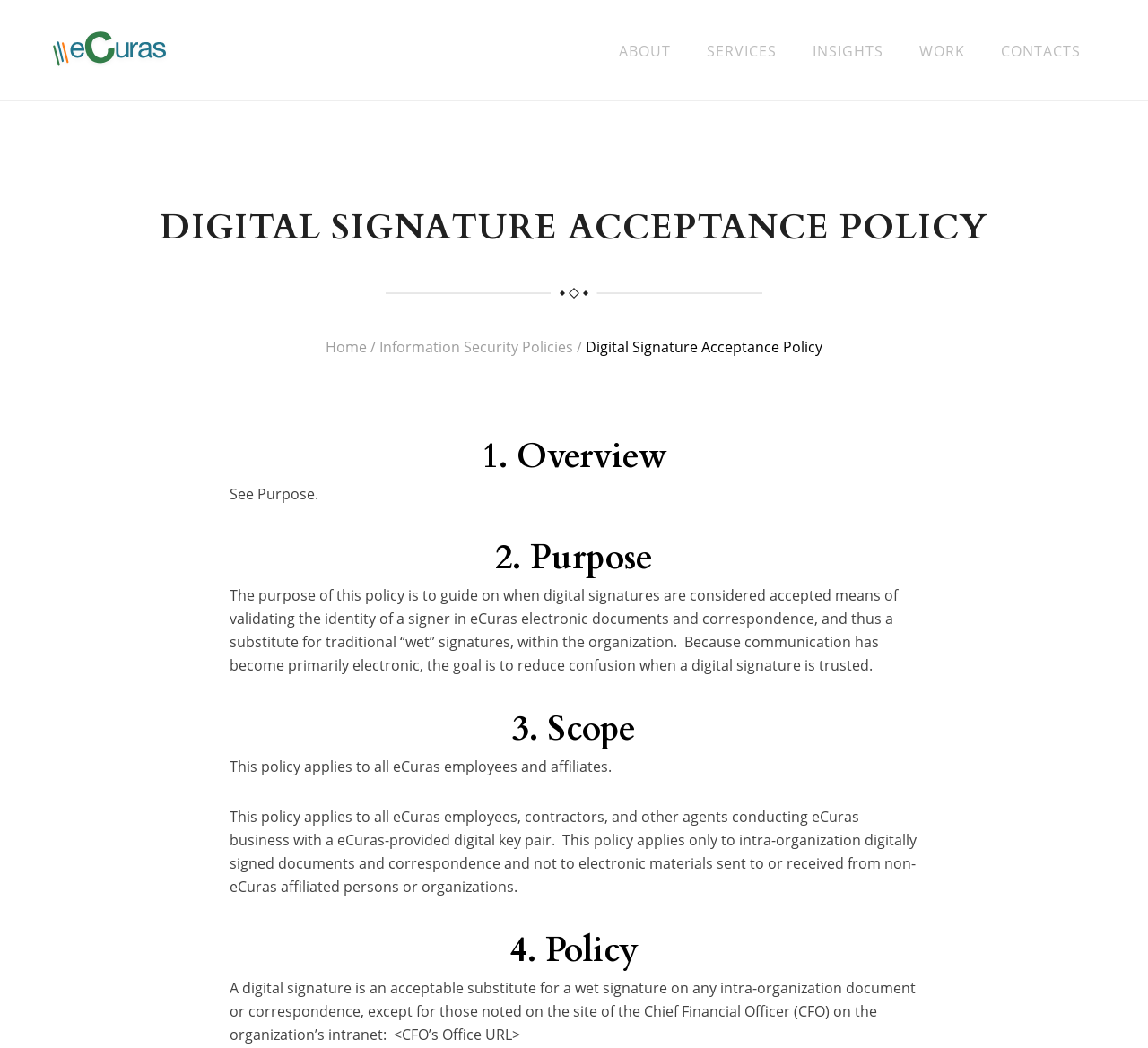Identify and extract the heading text of the webpage.

DIGITAL SIGNATURE ACCEPTANCE POLICY